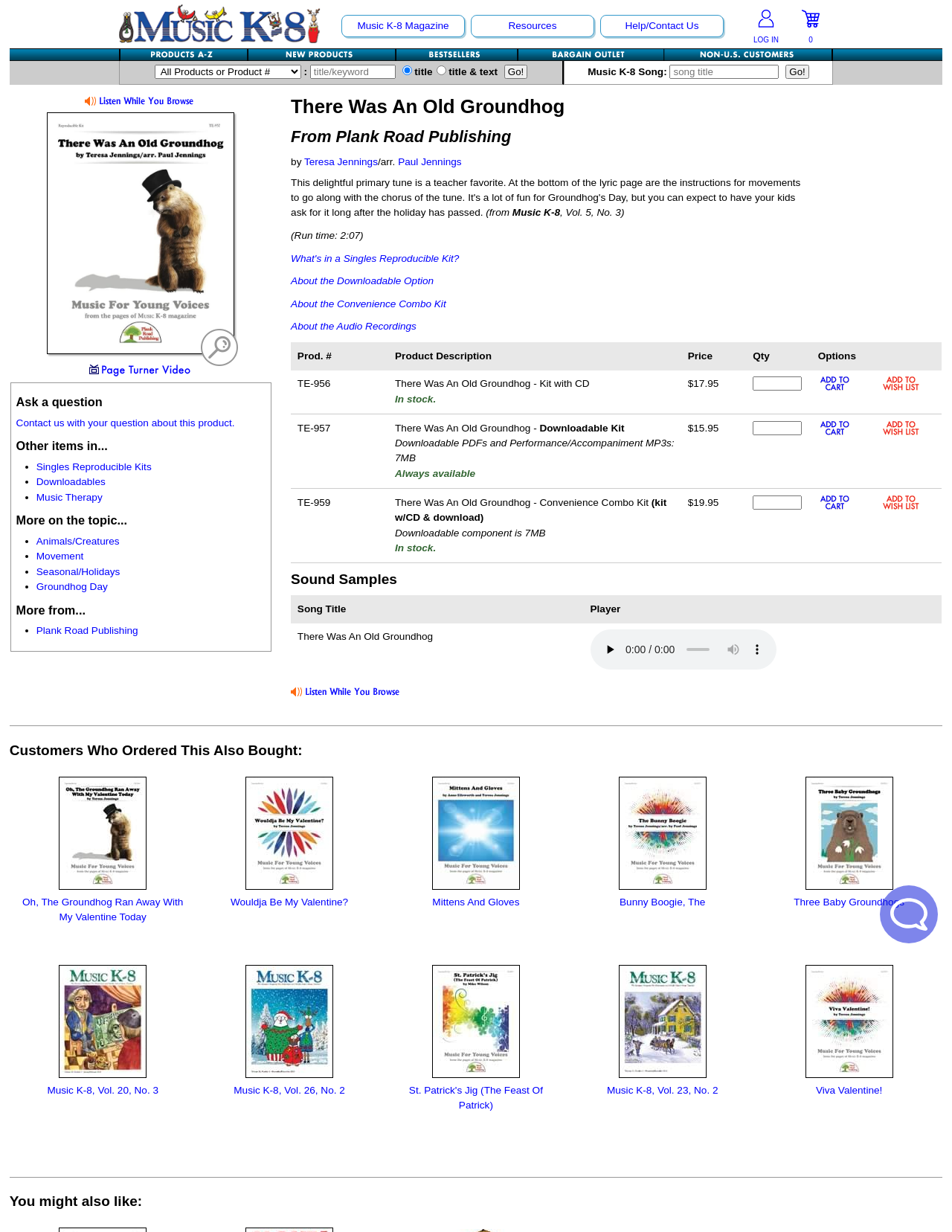Generate a comprehensive caption for the webpage you are viewing.

This webpage is a product detail page for "There Was An Old Groundhog" on MusicK8.com, a marketplace for music teaching resources. At the top, there is a navigation bar with links to "Music K-8 Magazine", "Resources", "Help/Contact Us", "Log In To Your Account", and "Your Shopping Cart". Below the navigation bar, there are links to "Alphabetical Listing", "New Products", "Bestsellers", "Bargain Outlet", and "MusicK8.com Worldwide".

On the left side, there is a search bar with a dropdown menu and a "Go!" button. Below the search bar, there is a section with a heading "Music K-8 Song" and a search box.

The main content of the page is divided into two sections. The left section has an image of the product "There Was An Old Groundhog" with a link to view a larger image. Below the image, there are links to "Listen To Sound Clips While You Browse" and "Page Turner video: listen and read along". There is also a section with a heading "Ask a question" and a link to "Contact us with your question about this product".

The right section has a heading "There Was An Old Groundhog" and information about the product, including the authors, publisher, and runtime. There are also links to related topics, such as "What's in a Singles Reproducible Kit?" and "About the Downloadable Option". Below this section, there is a table with product details, including the product number, description, price, quantity, and options. The user can add the product to their cart or wish list from this table.

At the bottom of the page, there are links to related products and categories, such as "Singles Reproducible Kits", "Downloadables", and "Groundhog Day".